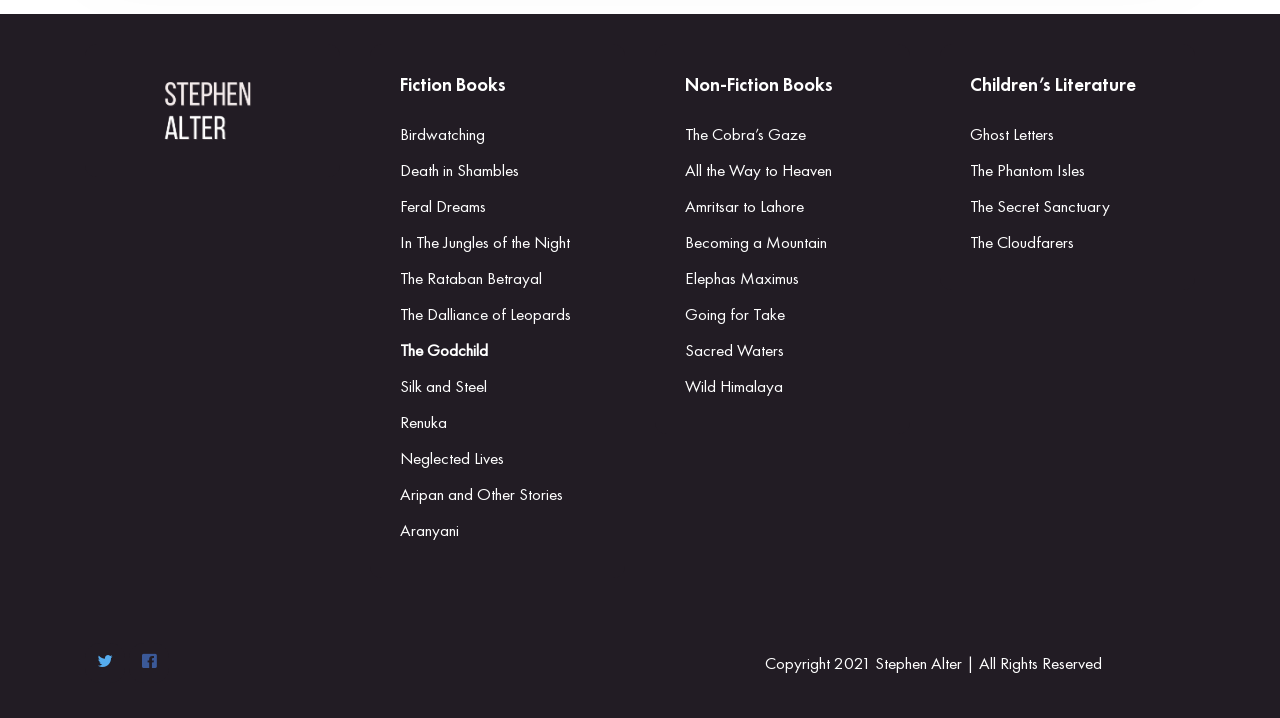Determine the bounding box coordinates of the clickable region to carry out the instruction: "Explore Non-Fiction Books".

[0.512, 0.061, 0.711, 0.604]